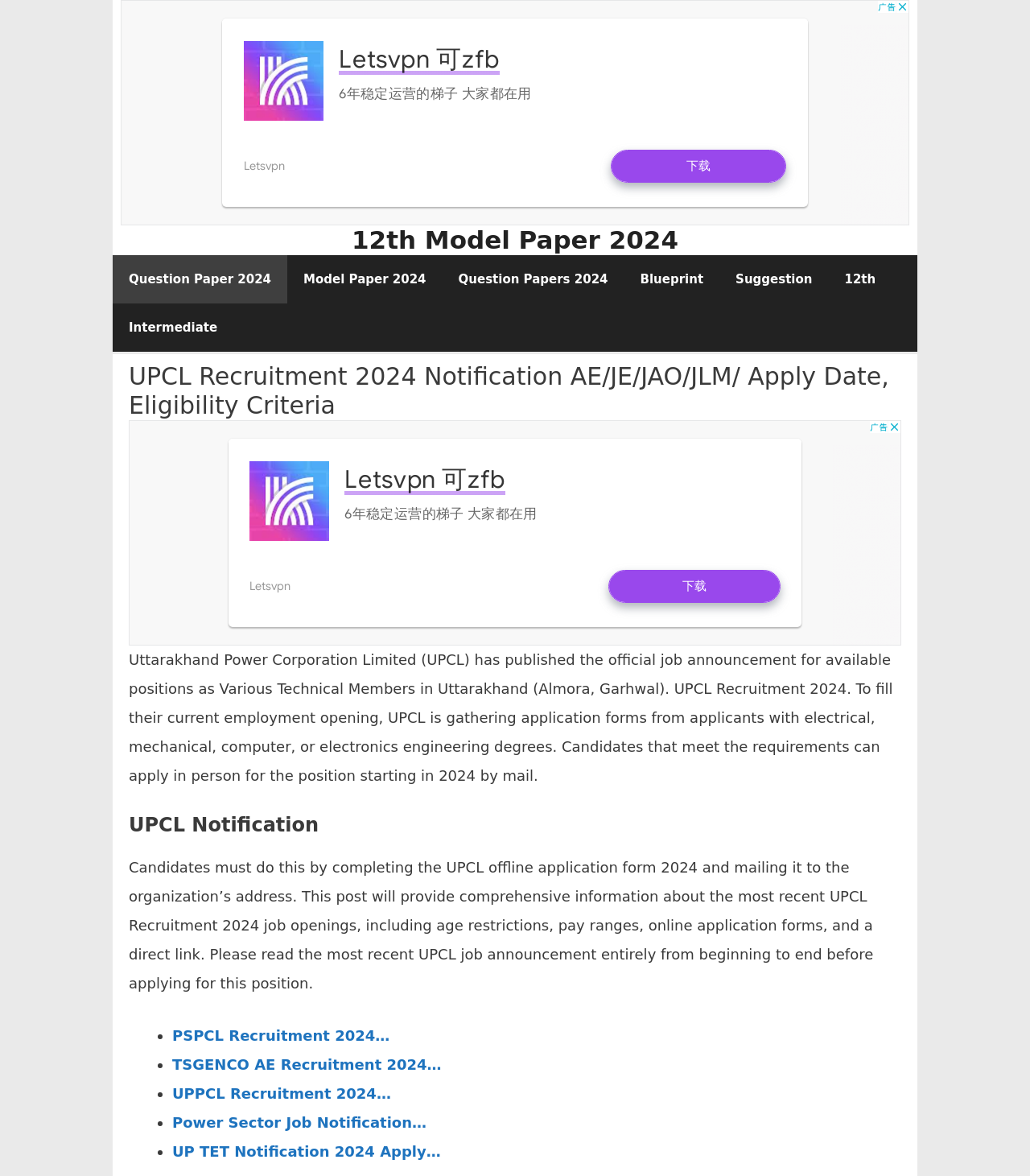Please determine the bounding box coordinates of the element to click on in order to accomplish the following task: "Click on the 'PSPCL Recruitment 2024…' link". Ensure the coordinates are four float numbers ranging from 0 to 1, i.e., [left, top, right, bottom].

[0.167, 0.873, 0.378, 0.887]